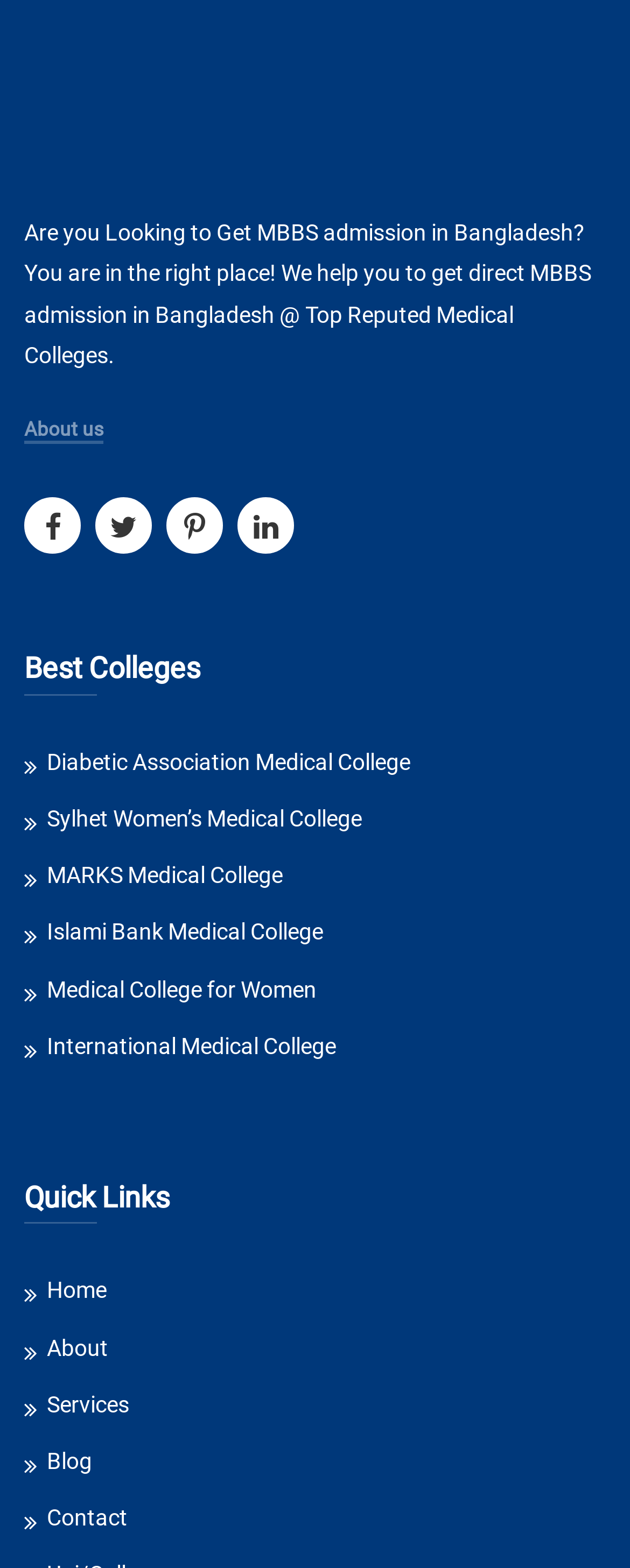Can you pinpoint the bounding box coordinates for the clickable element required for this instruction: "Go to the home page"? The coordinates should be four float numbers between 0 and 1, i.e., [left, top, right, bottom].

[0.038, 0.815, 0.169, 0.831]